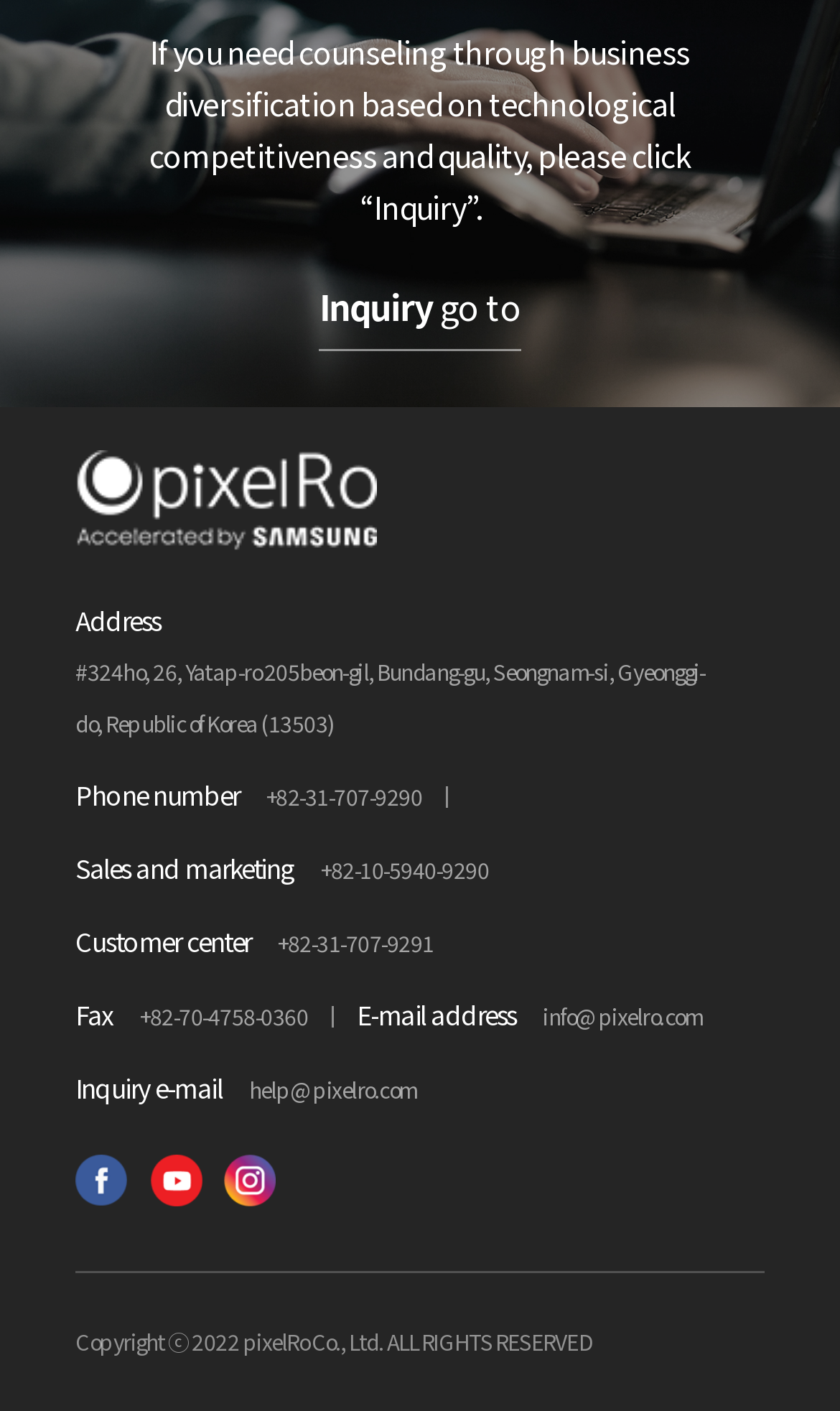Respond to the following question with a brief word or phrase:
What is the email address for inquiries?

help@pixelro.com